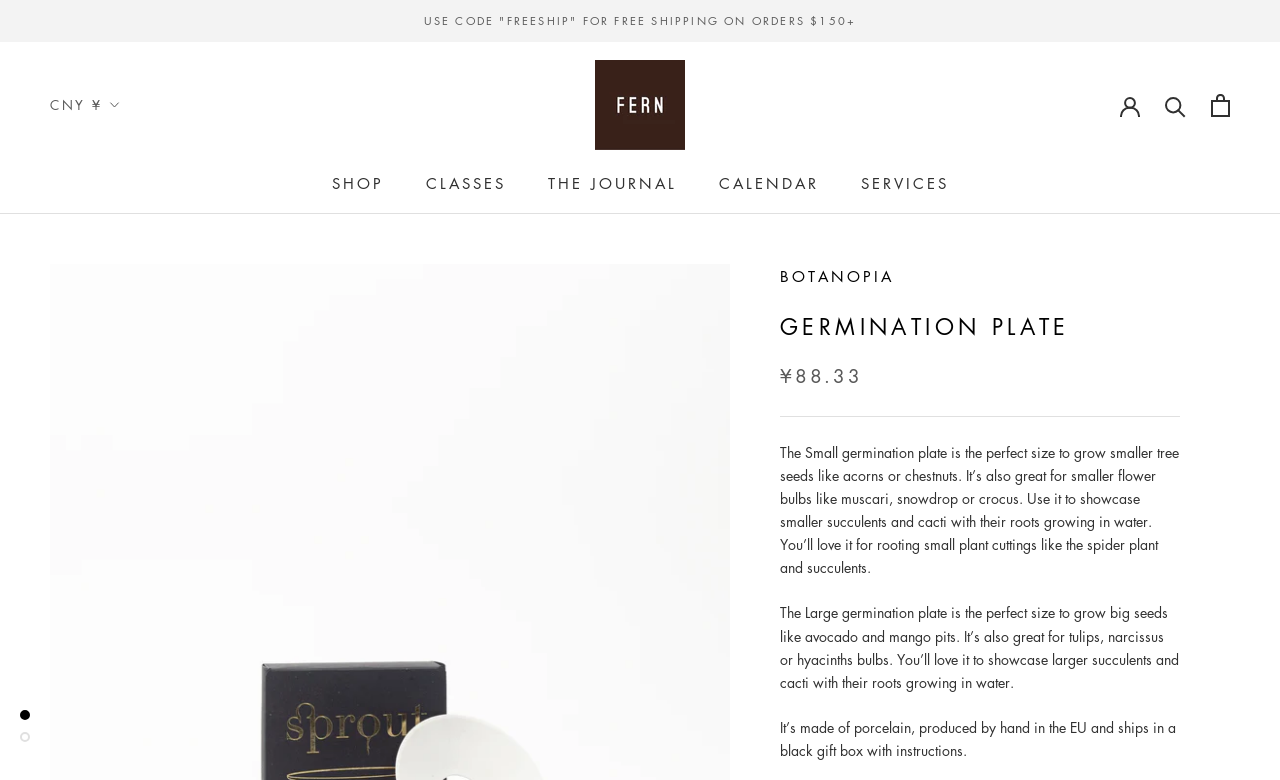Identify the bounding box coordinates for the element you need to click to achieve the following task: "Open the cart". Provide the bounding box coordinates as four float numbers between 0 and 1, in the form [left, top, right, bottom].

[0.946, 0.12, 0.961, 0.15]